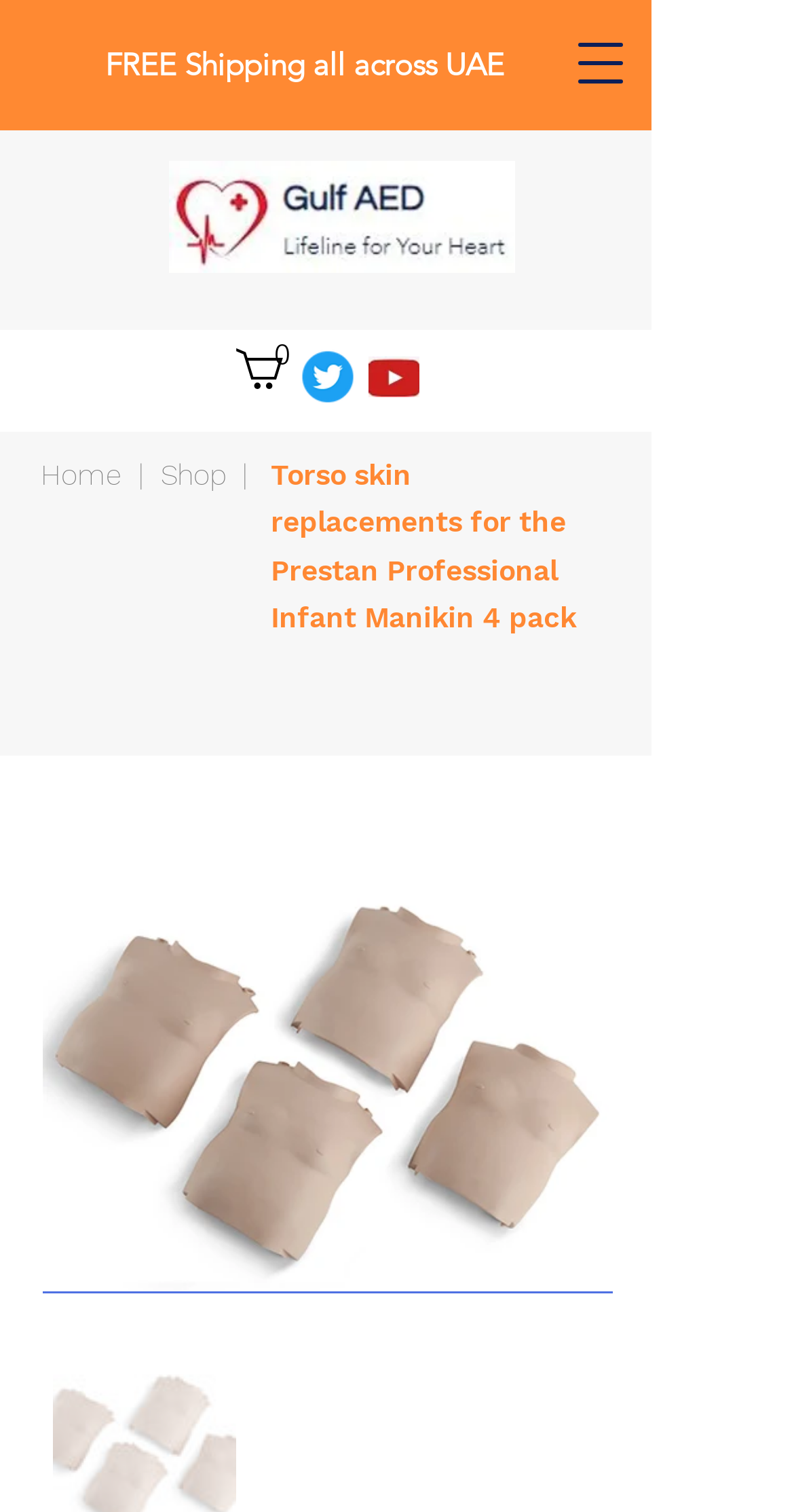Detail the features and information presented on the webpage.

The webpage is about Torso Skin Replacements for Prestan Professional Infant Manikin, specifically the 4-pack product. At the top-left corner, there is a logo image of Gulf AED. Below the logo, there are three social media links, including Twitter and Youtube, each represented by an icon image. 

To the right of the logo, there is a notification about free shipping across the UAE. On the top-right corner, there is a navigation menu button that, when opened, displays a dropdown menu with options such as "Home", "Shop", and the current product page, separated by vertical bars.

The main content of the page is focused on the product, with a title "Torso skin replacements for the Prestan Professional Infant Manikin 4 pack" that spans across the top section of the page.